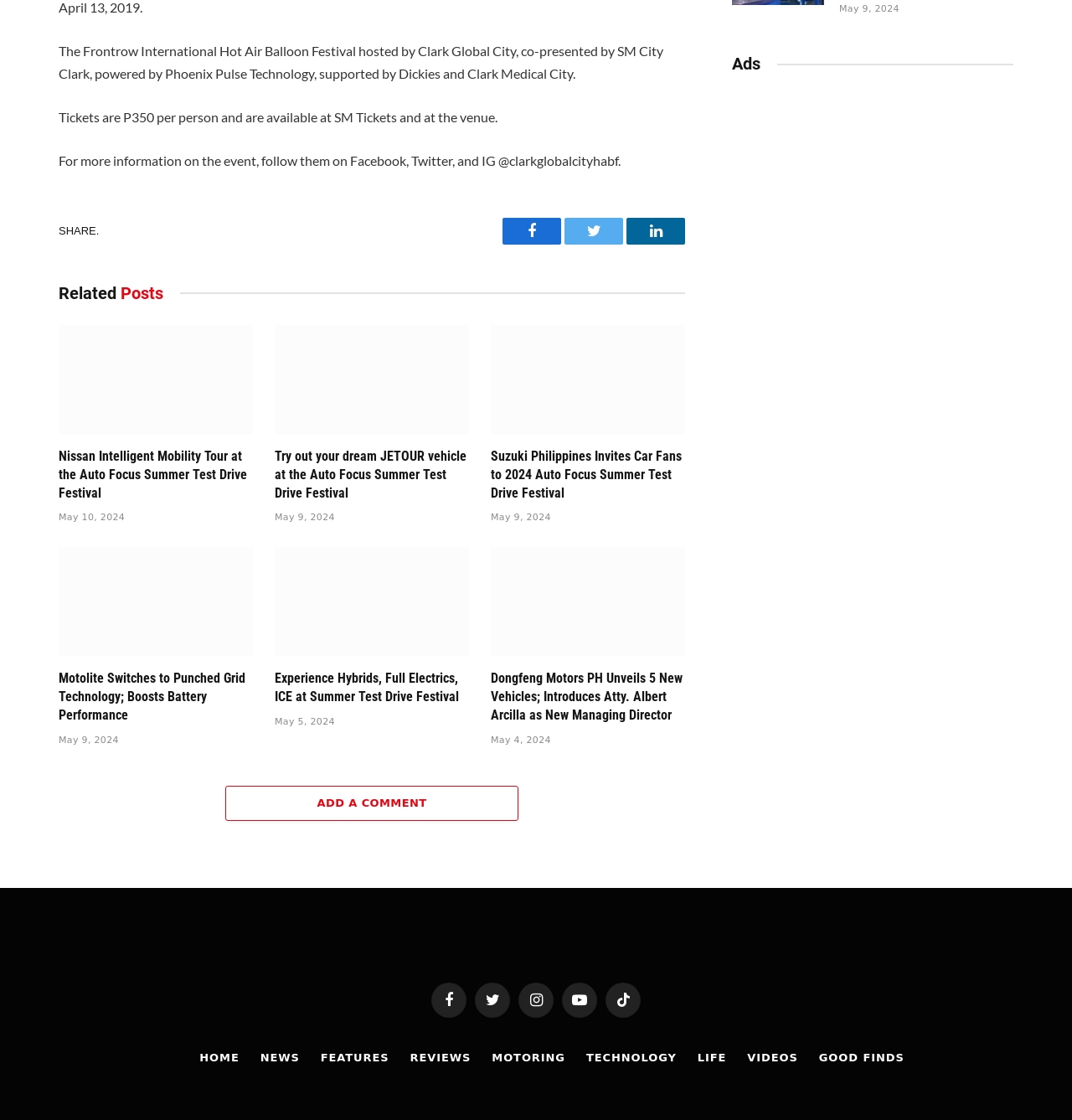What is the title of the first related post?
Give a comprehensive and detailed explanation for the question.

The answer can be found in the first article element, which contains a link with the title 'Nissan Intelligent Mobility Tour at the Auto Focus Summer Test Drive Festival'.